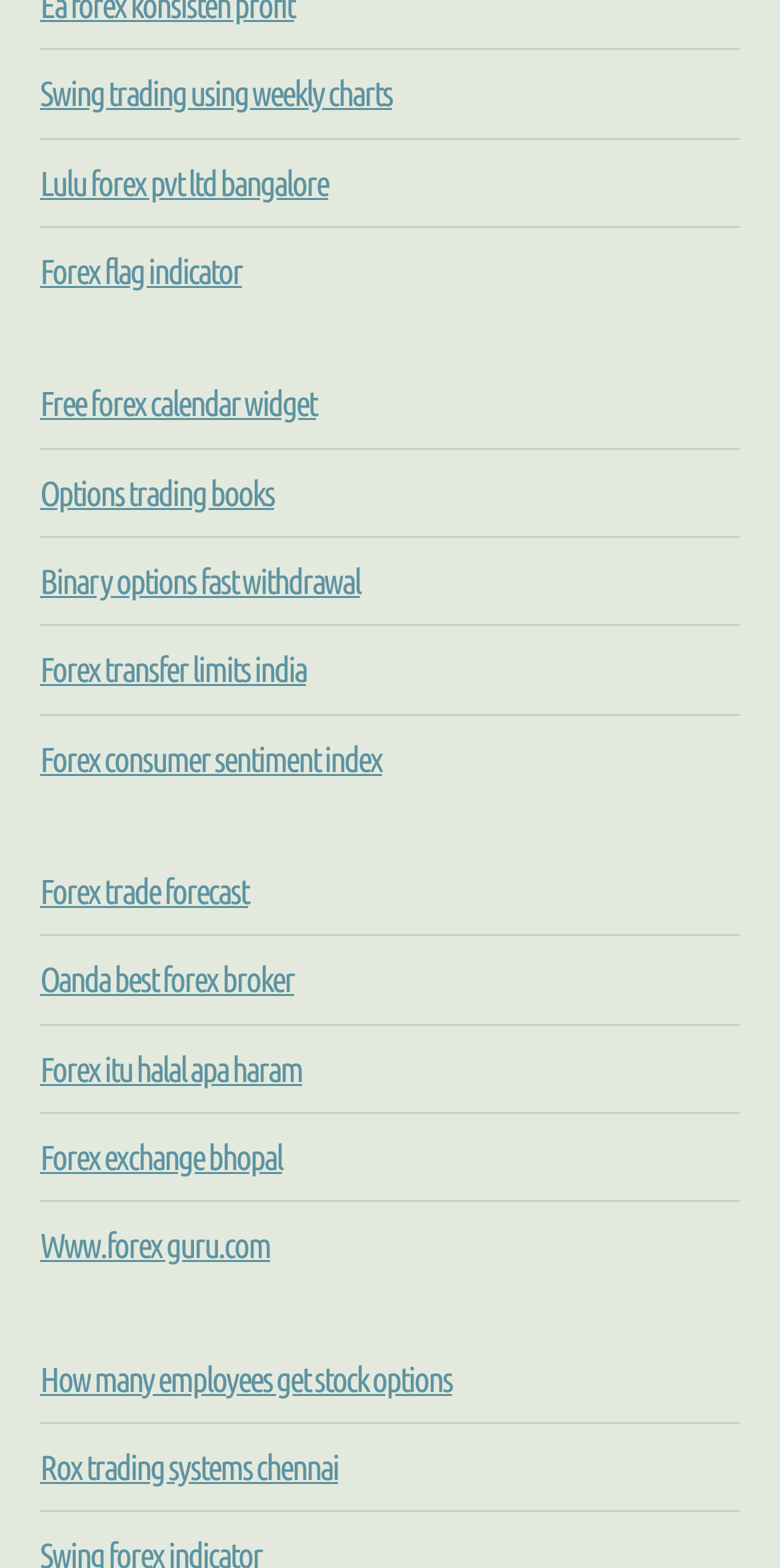Provide a brief response to the question using a single word or phrase: 
How many links are there on the webpage?

19